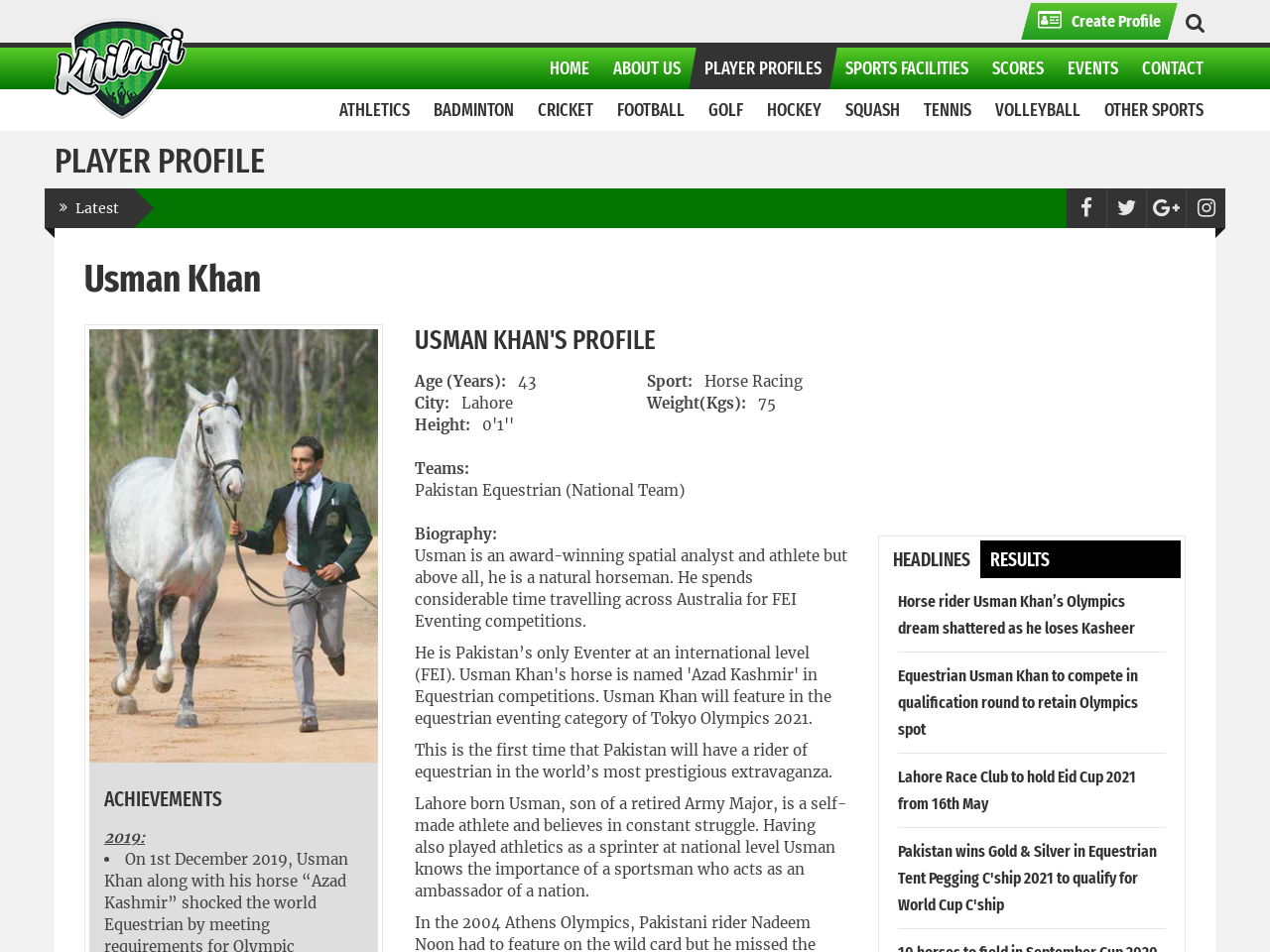Identify the bounding box coordinates of the region that should be clicked to execute the following instruction: "Read the biography of Usman Khan".

[0.327, 0.551, 0.392, 0.571]